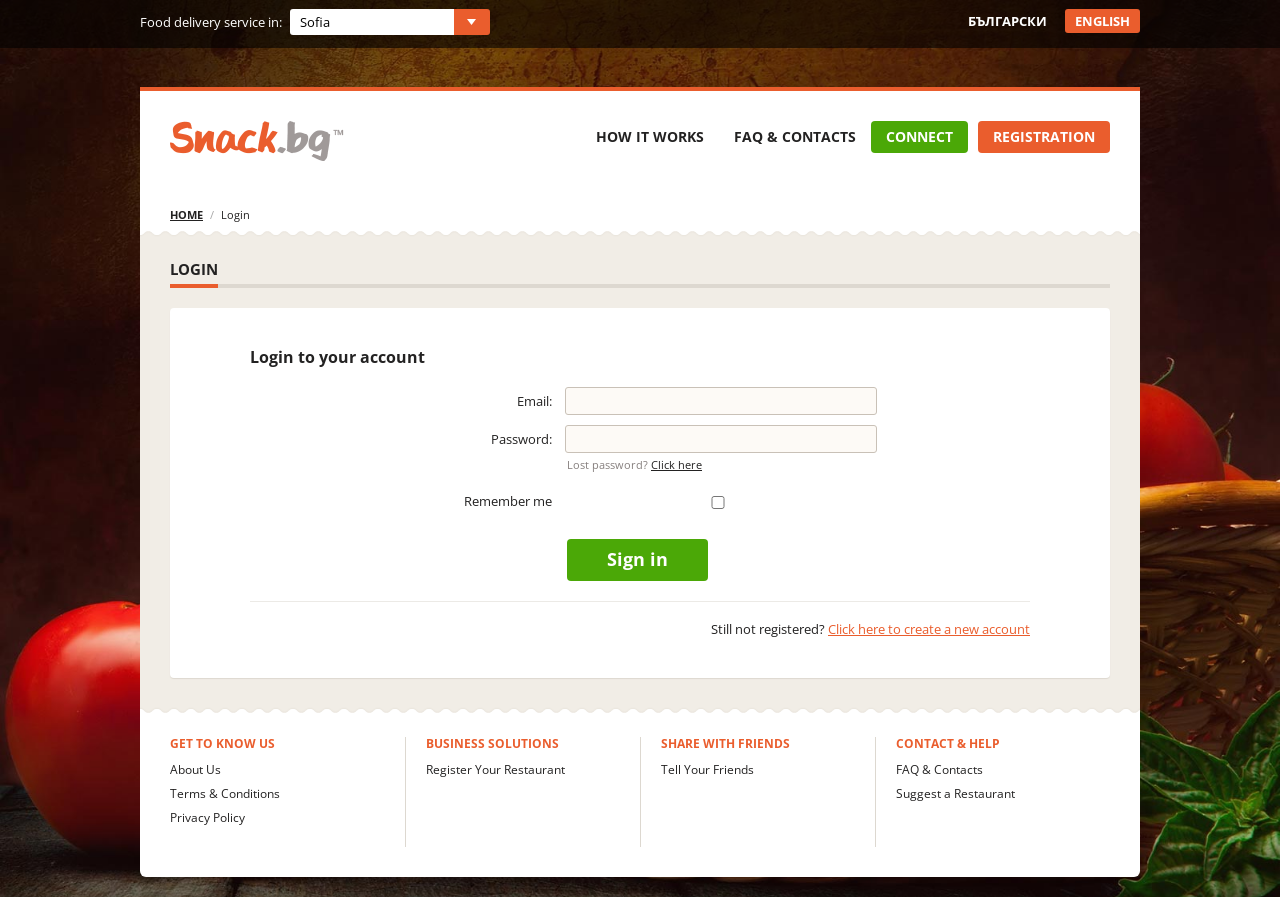Identify the bounding box for the UI element specified in this description: "Home". The coordinates must be four float numbers between 0 and 1, formatted as [left, top, right, bottom].

[0.133, 0.231, 0.159, 0.247]